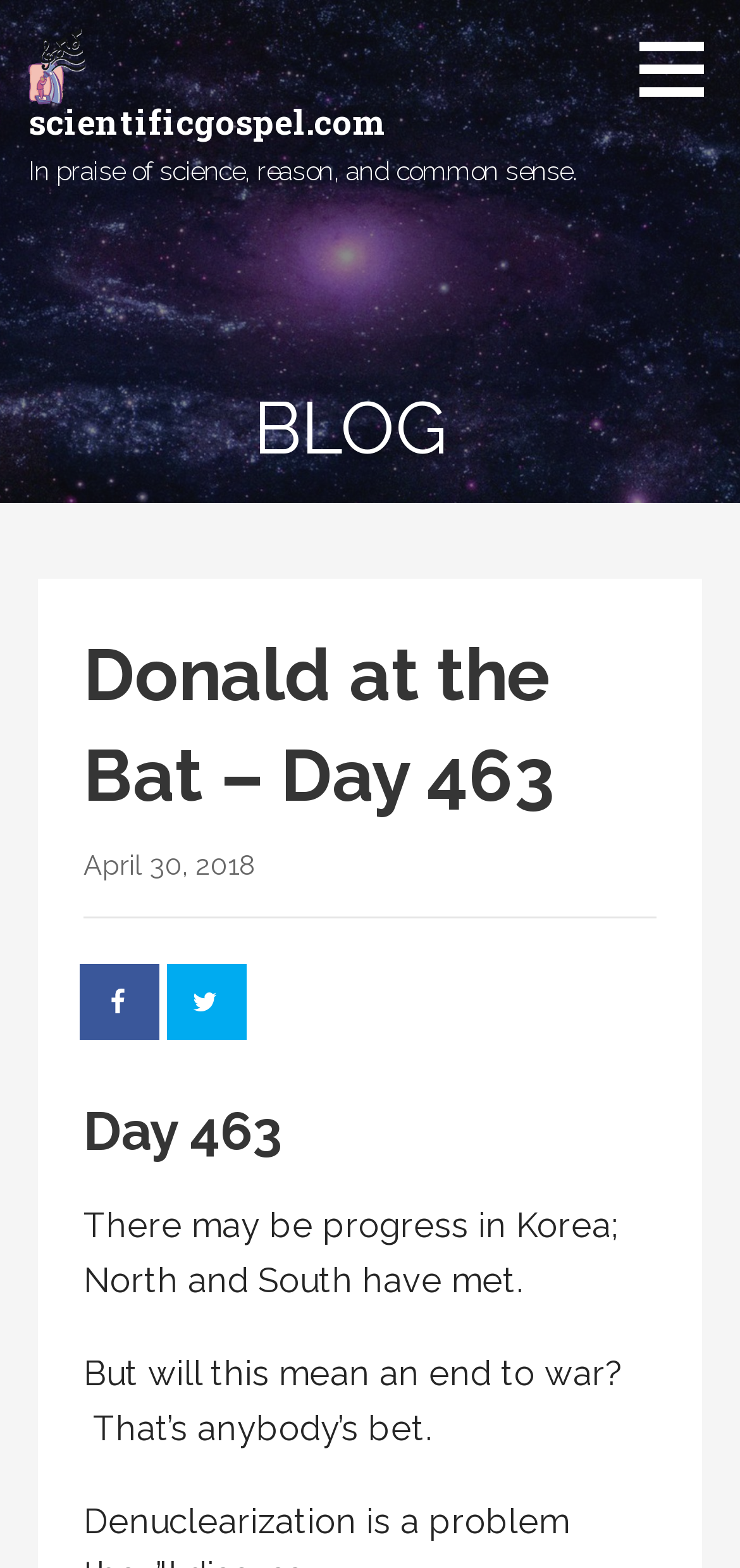What is the date of the blog post?
Please give a well-detailed answer to the question.

I found the date of the blog post by looking at the static text element that says 'April 30, 2018' which is located below the 'BLOG' heading.